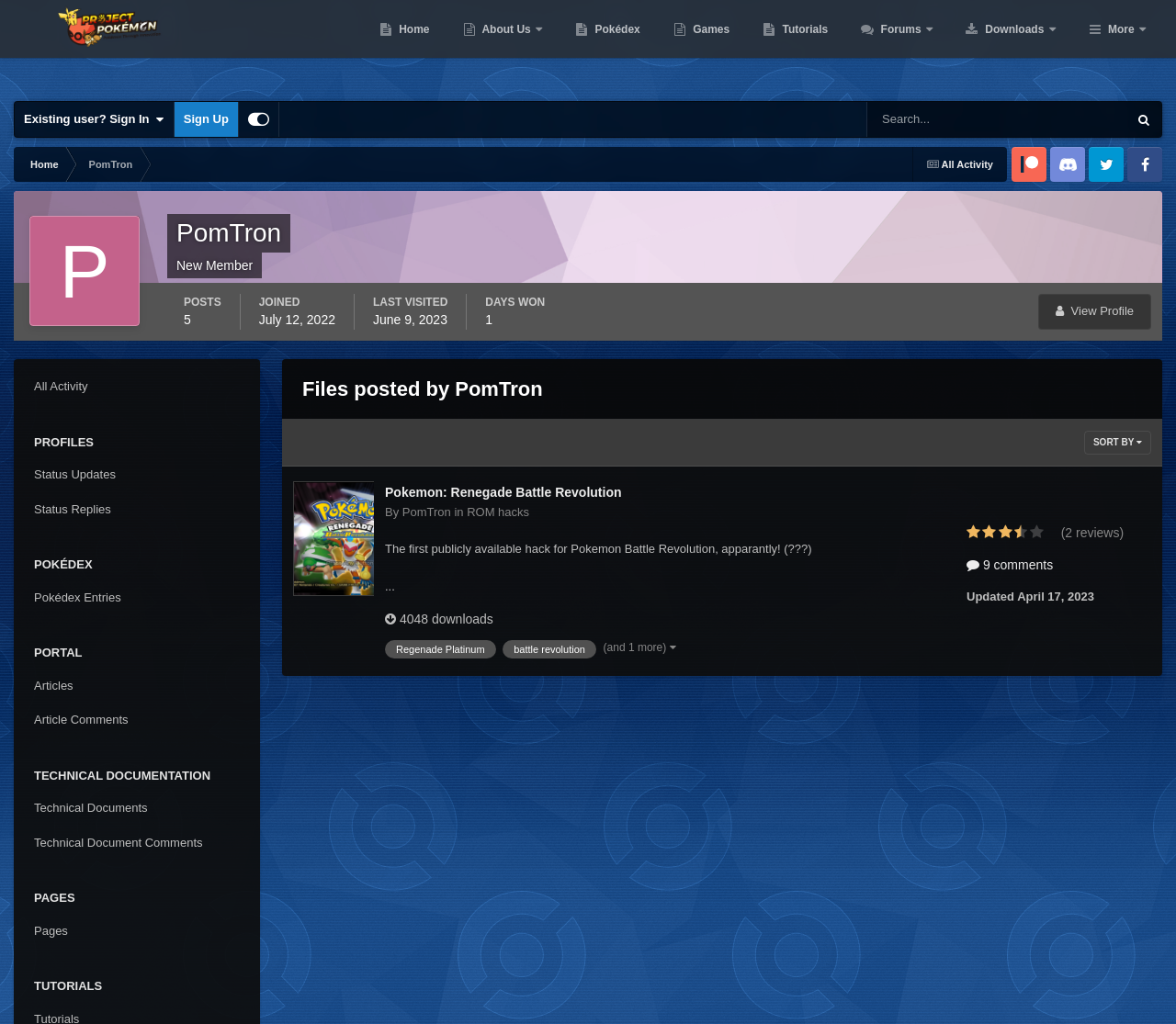Identify the bounding box for the described UI element. Provide the coordinates in (top-left x, top-left y, bottom-right x, bottom-right y) format with values ranging from 0 to 1: title="Customizer"

[0.203, 0.1, 0.237, 0.134]